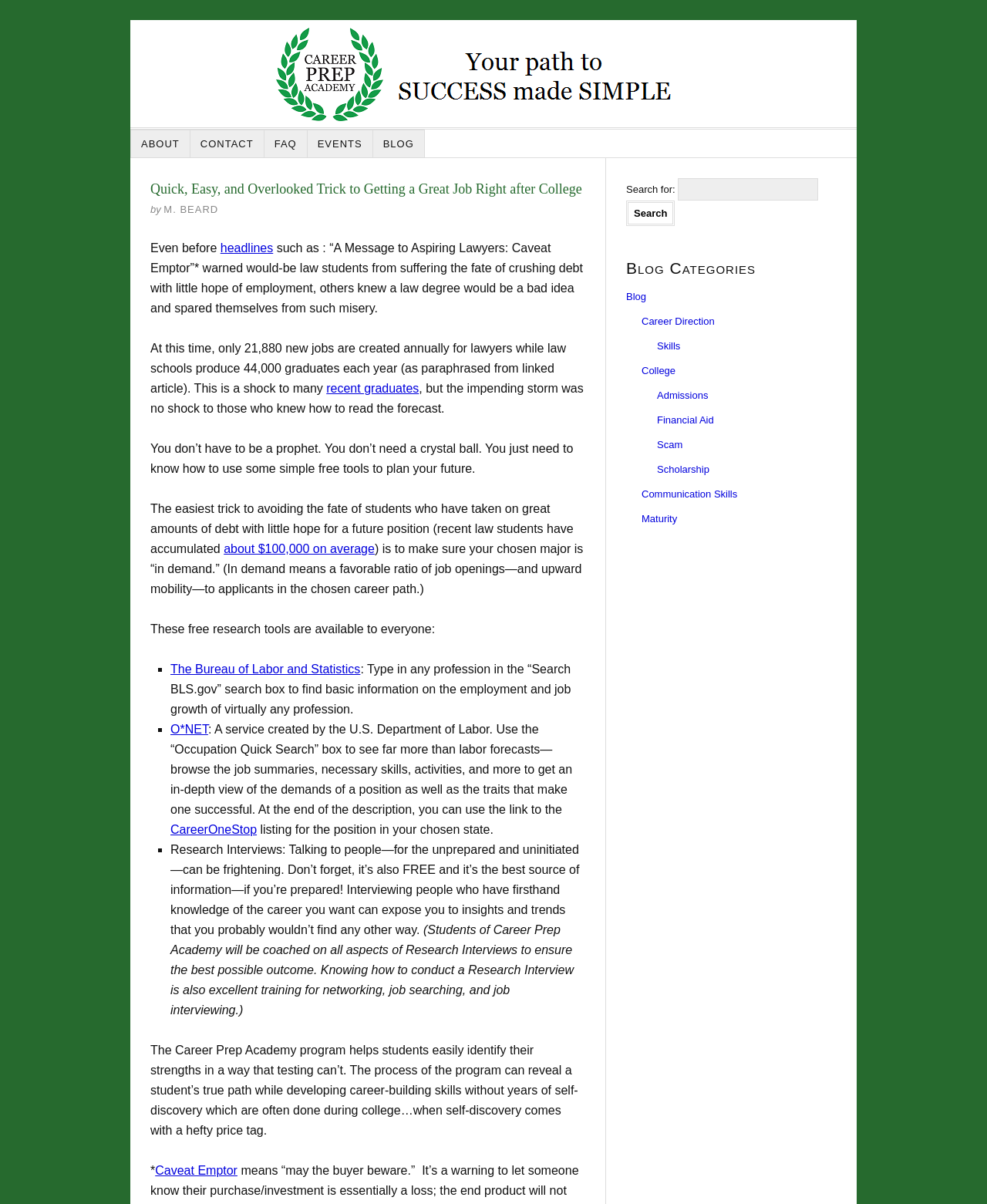Specify the bounding box coordinates for the region that must be clicked to perform the given instruction: "Visit the 'FAQ' page".

[0.268, 0.108, 0.311, 0.131]